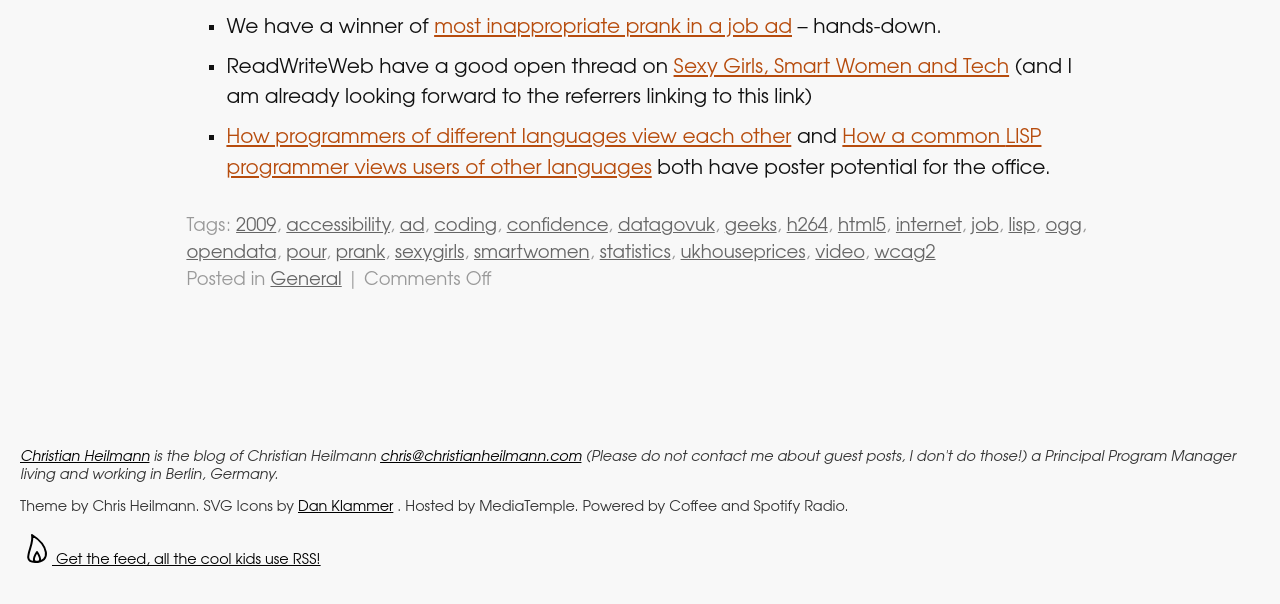Show me the bounding box coordinates of the clickable region to achieve the task as per the instruction: "Click the 'Decklists' link".

None